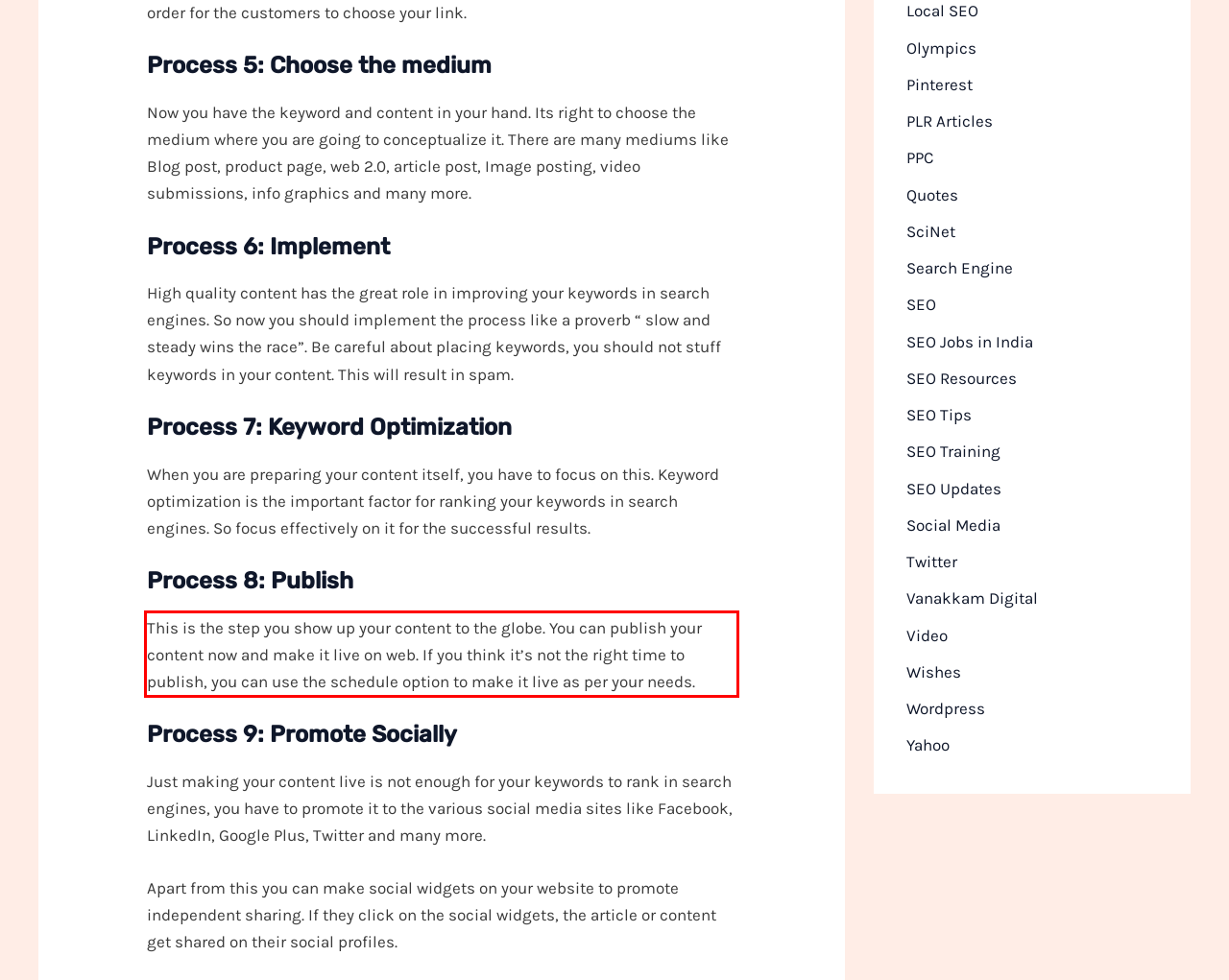Identify the text within the red bounding box on the webpage screenshot and generate the extracted text content.

This is the step you show up your content to the globe. You can publish your content now and make it live on web. If you think it’s not the right time to publish, you can use the schedule option to make it live as per your needs.